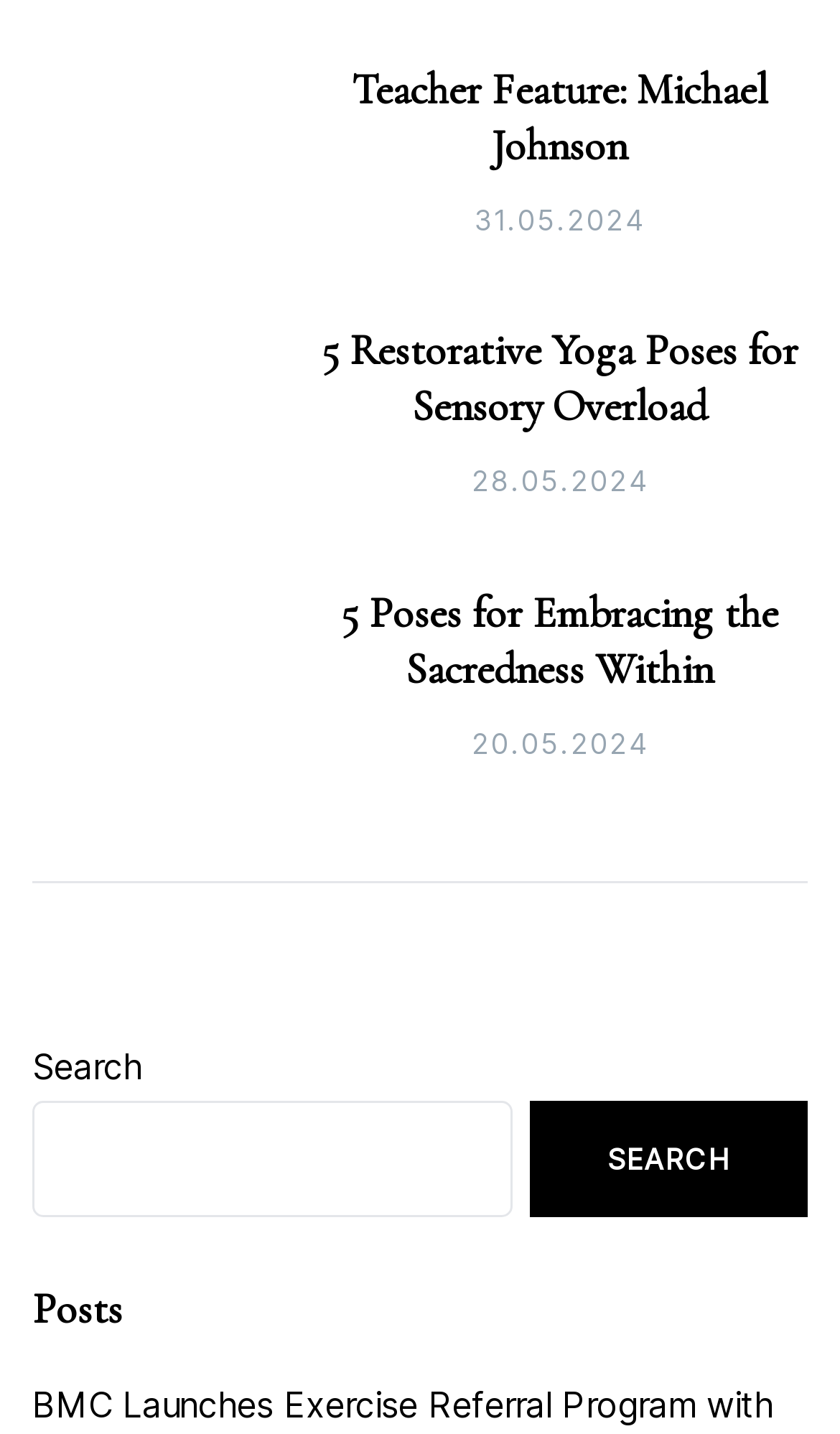Respond with a single word or phrase for the following question: 
What is the theme of the posts on this page?

Yoga